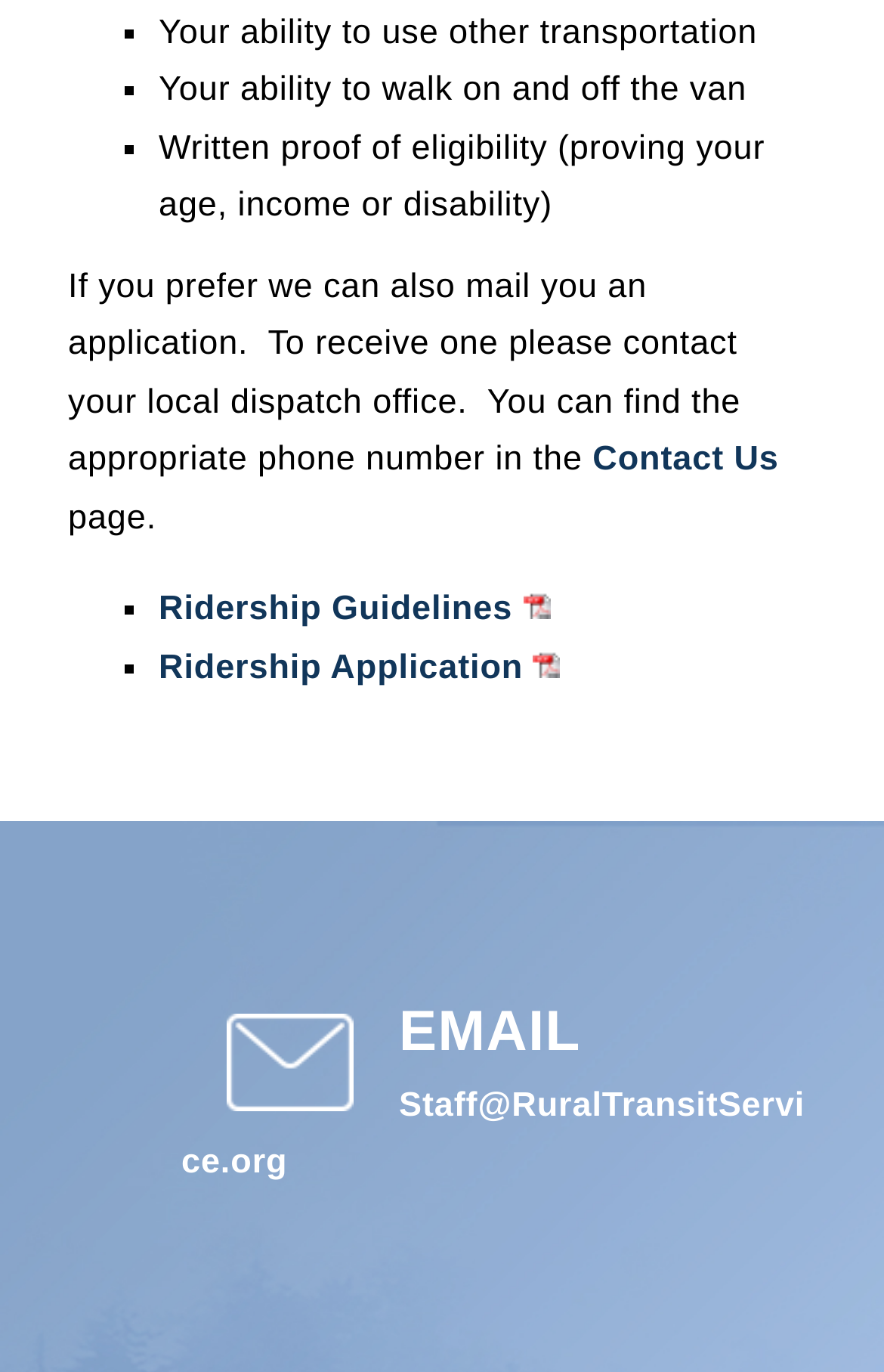Please locate the UI element described by "Staff@RuralTransitService.org" and provide its bounding box coordinates.

[0.205, 0.791, 0.91, 0.862]